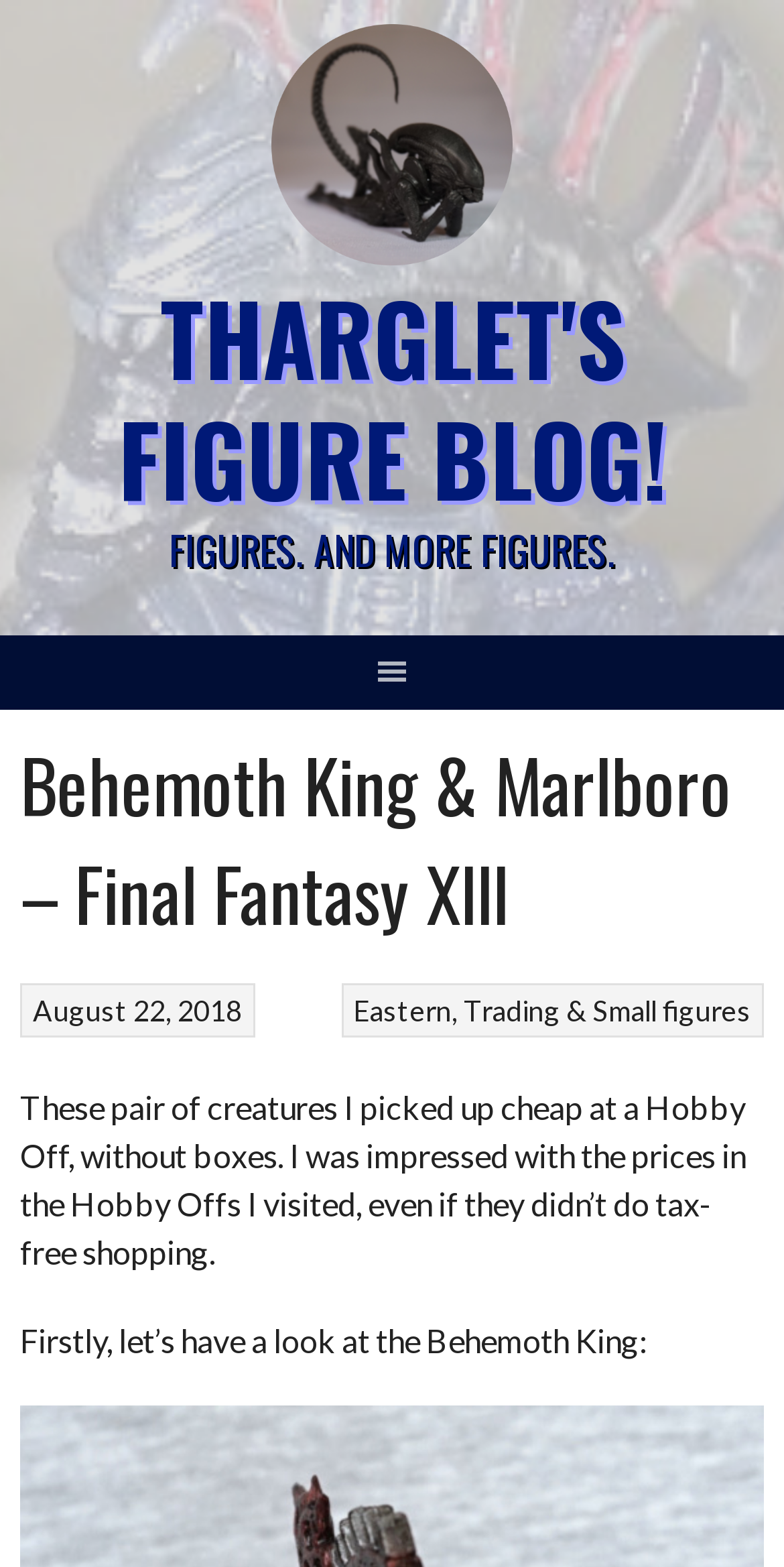Provide the bounding box coordinates for the UI element that is described by this text: "Contact Us". The coordinates should be in the form of four float numbers between 0 and 1: [left, top, right, bottom].

None